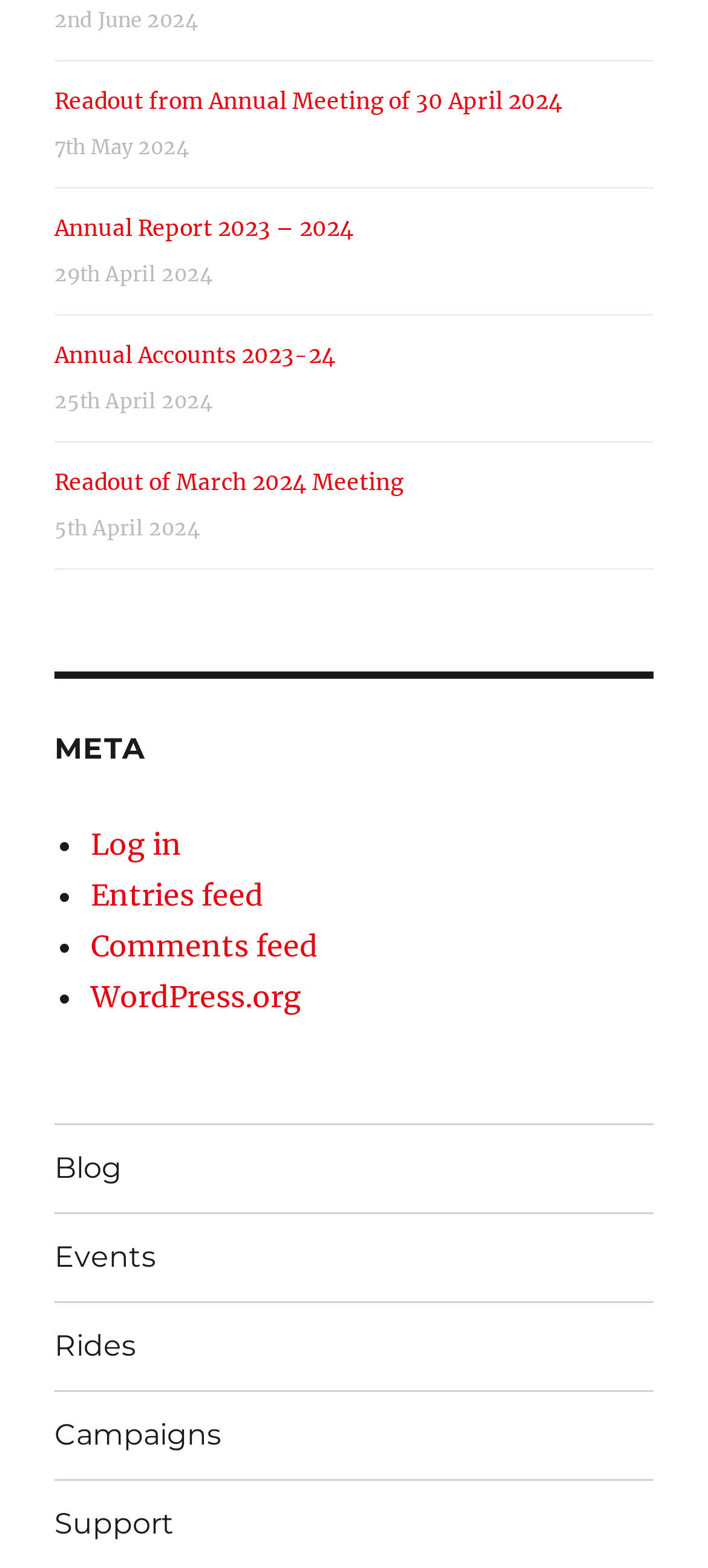Extract the bounding box coordinates of the UI element described by: "Johannes Surya". The coordinates should include four float numbers ranging from 0 to 1, e.g., [left, top, right, bottom].

None